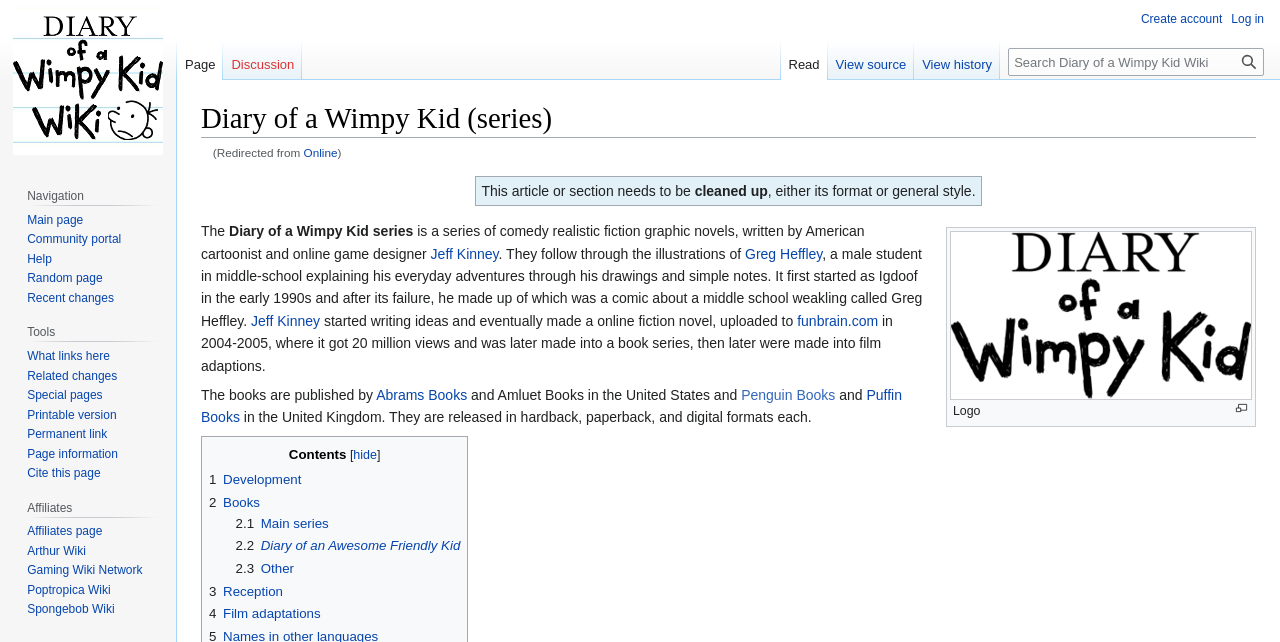Bounding box coordinates must be specified in the format (top-left x, top-left y, bottom-right x, bottom-right y). All values should be floating point numbers between 0 and 1. What are the bounding box coordinates of the UI element described as: Discussion

[0.175, 0.062, 0.236, 0.125]